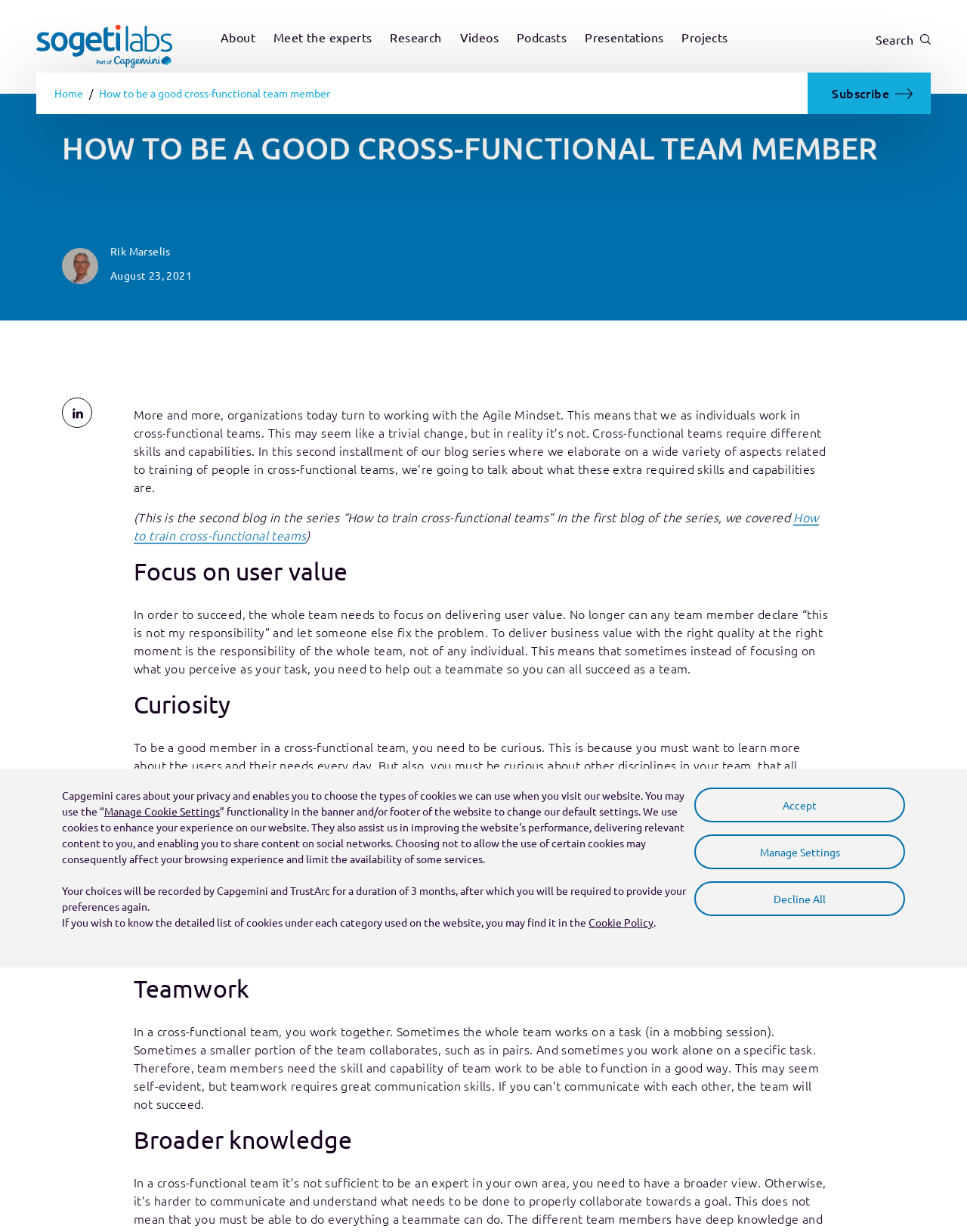Locate the bounding box of the UI element defined by this description: "parent_node: About". The coordinates should be given as four float numbers between 0 and 1, formatted as [left, top, right, bottom].

[0.038, 0.02, 0.178, 0.039]